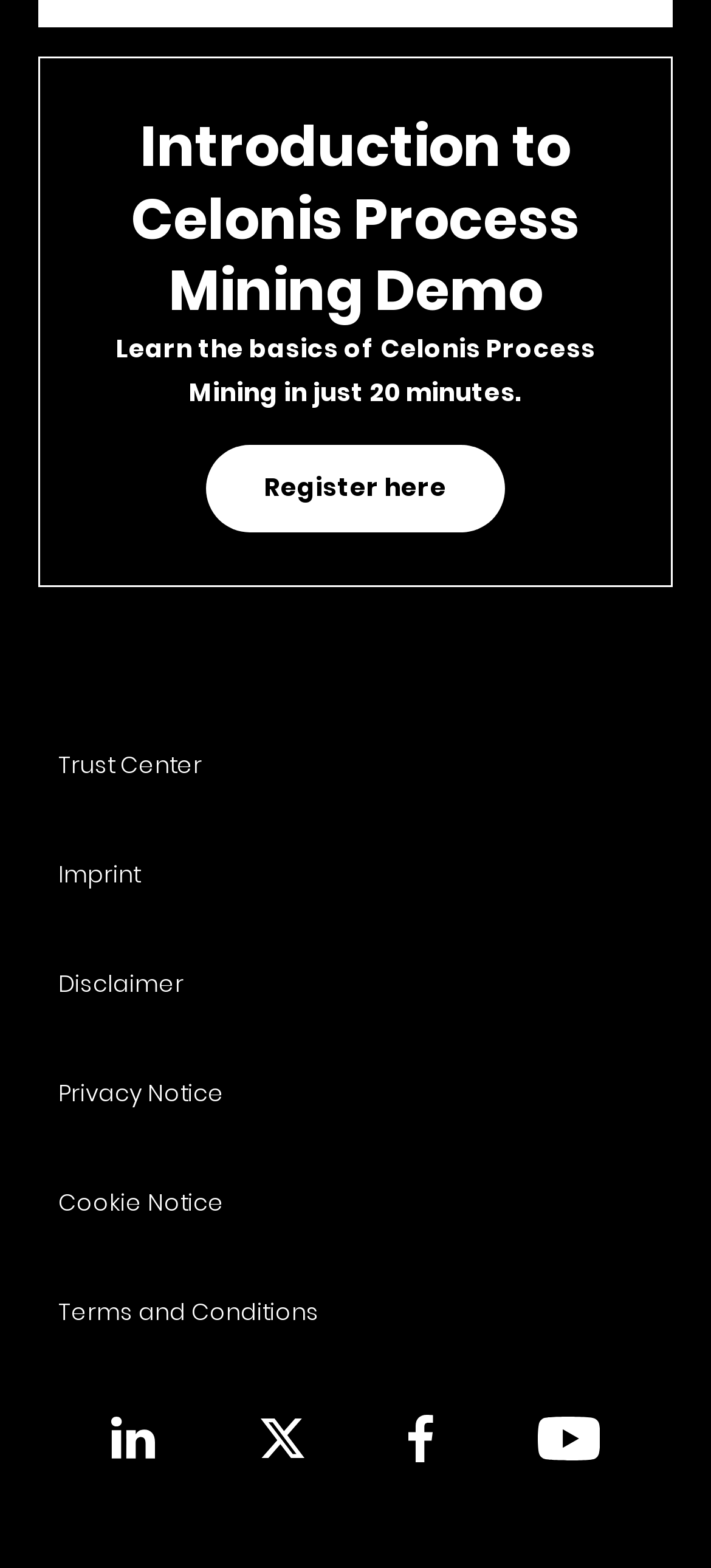Kindly determine the bounding box coordinates of the area that needs to be clicked to fulfill this instruction: "Register for the Celonis Process Mining Demo".

[0.29, 0.283, 0.71, 0.339]